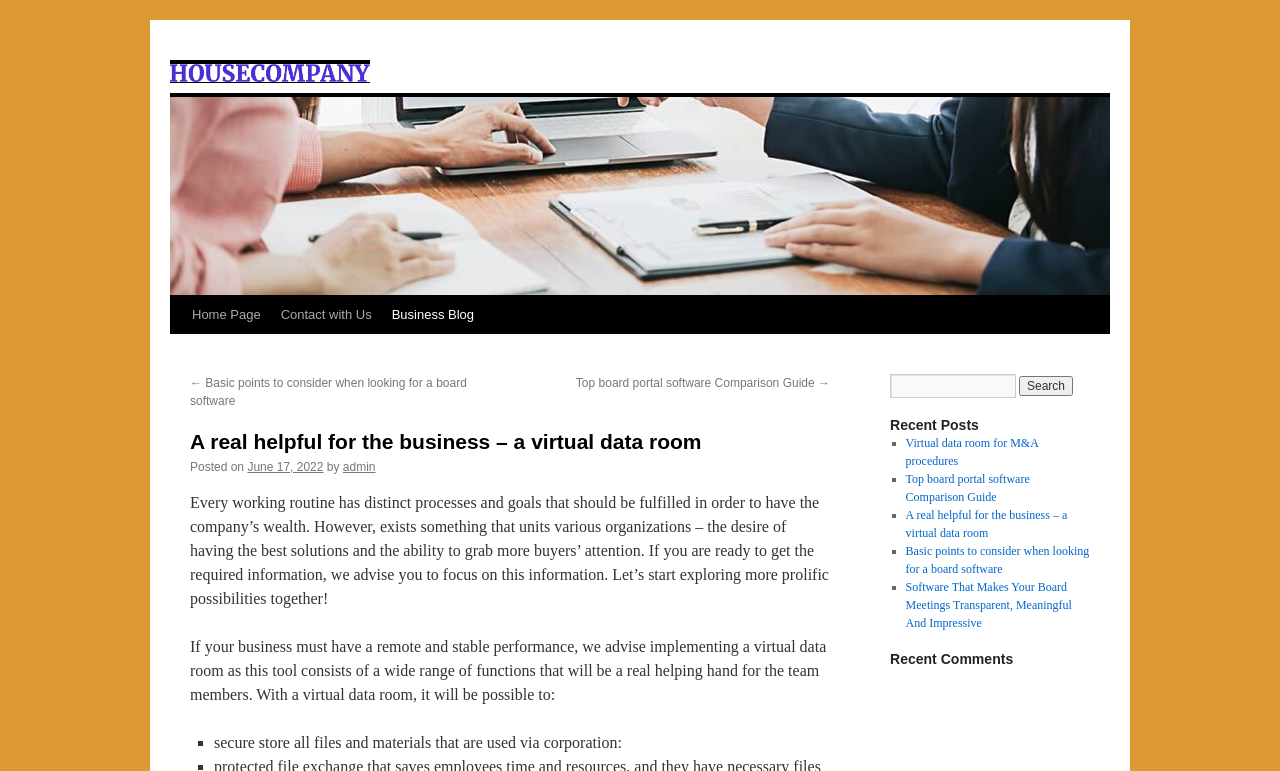Please reply to the following question with a single word or a short phrase:
How many links are there in the 'Recent Posts' section?

5